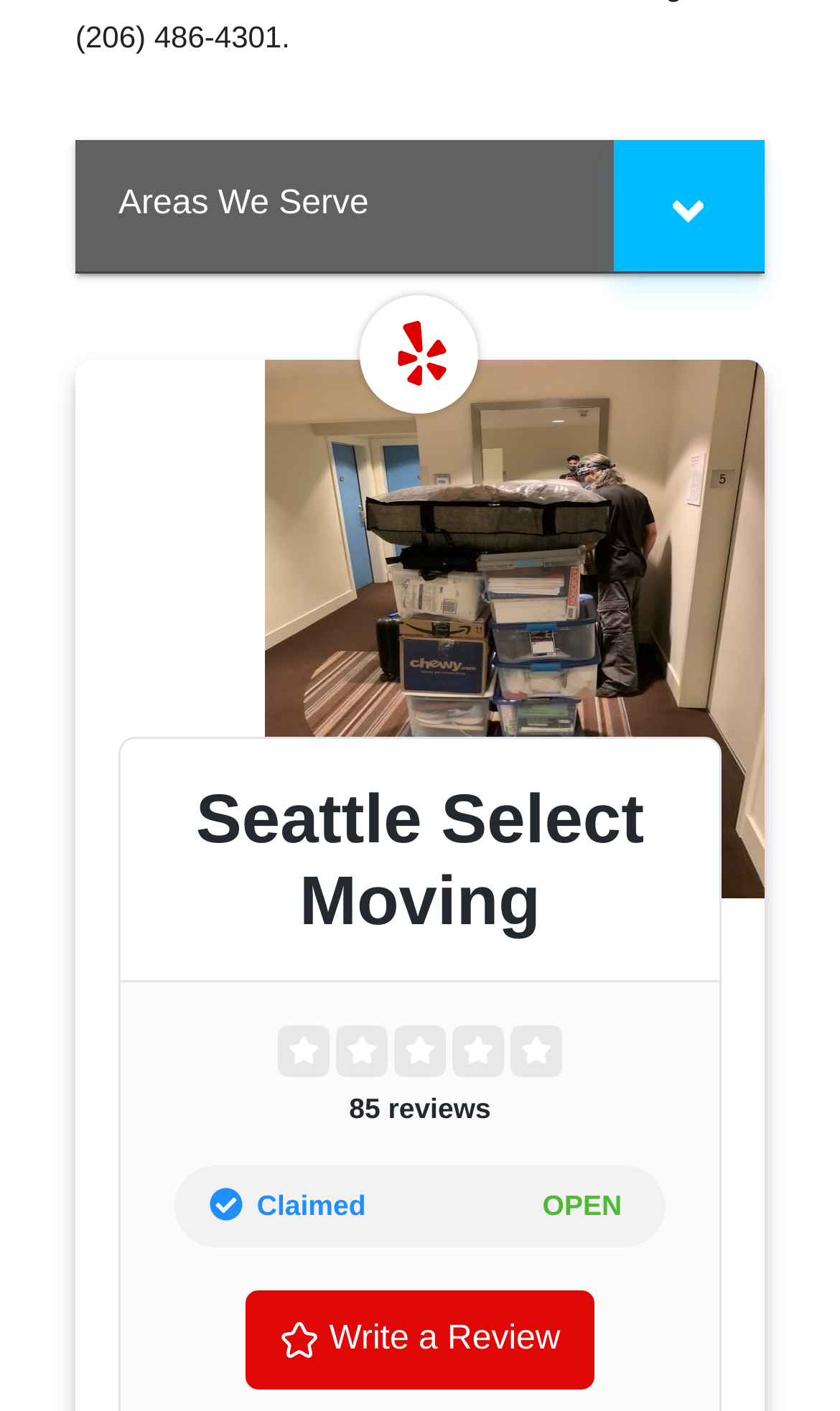Provide a single word or phrase to answer the given question: 
How many reviews does Seattle Select Moving have?

85